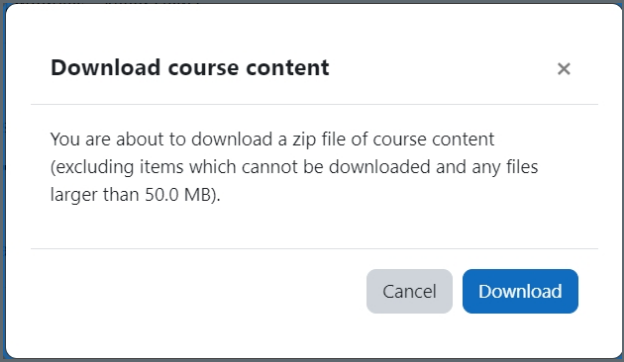Please respond in a single word or phrase: 
How many buttons are present in the dialog box?

2